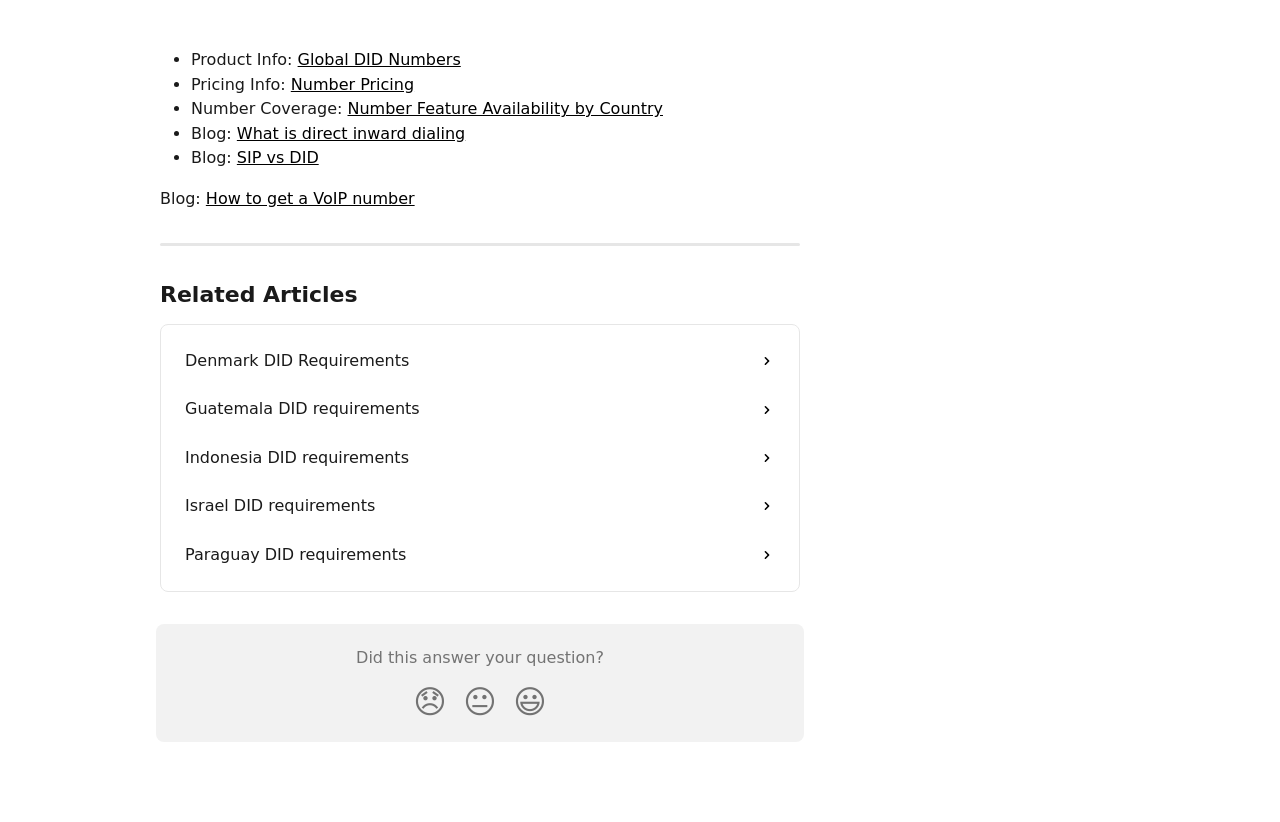Please answer the following question using a single word or phrase: 
What separates the main content from the related articles section?

A horizontal separator